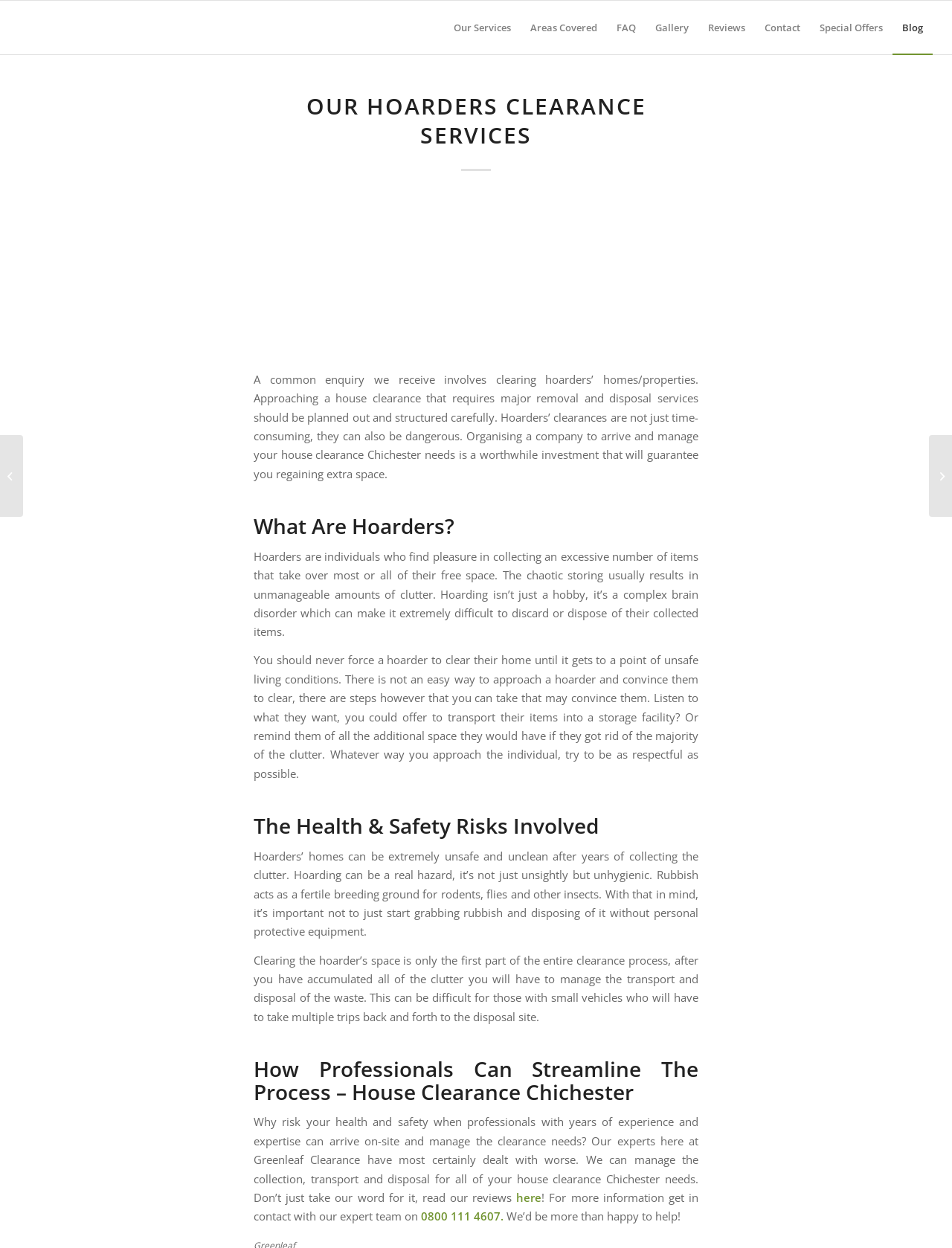Please identify the bounding box coordinates of the element I need to click to follow this instruction: "Learn about 'The Health & Safety Risks Involved'".

[0.266, 0.653, 0.734, 0.671]